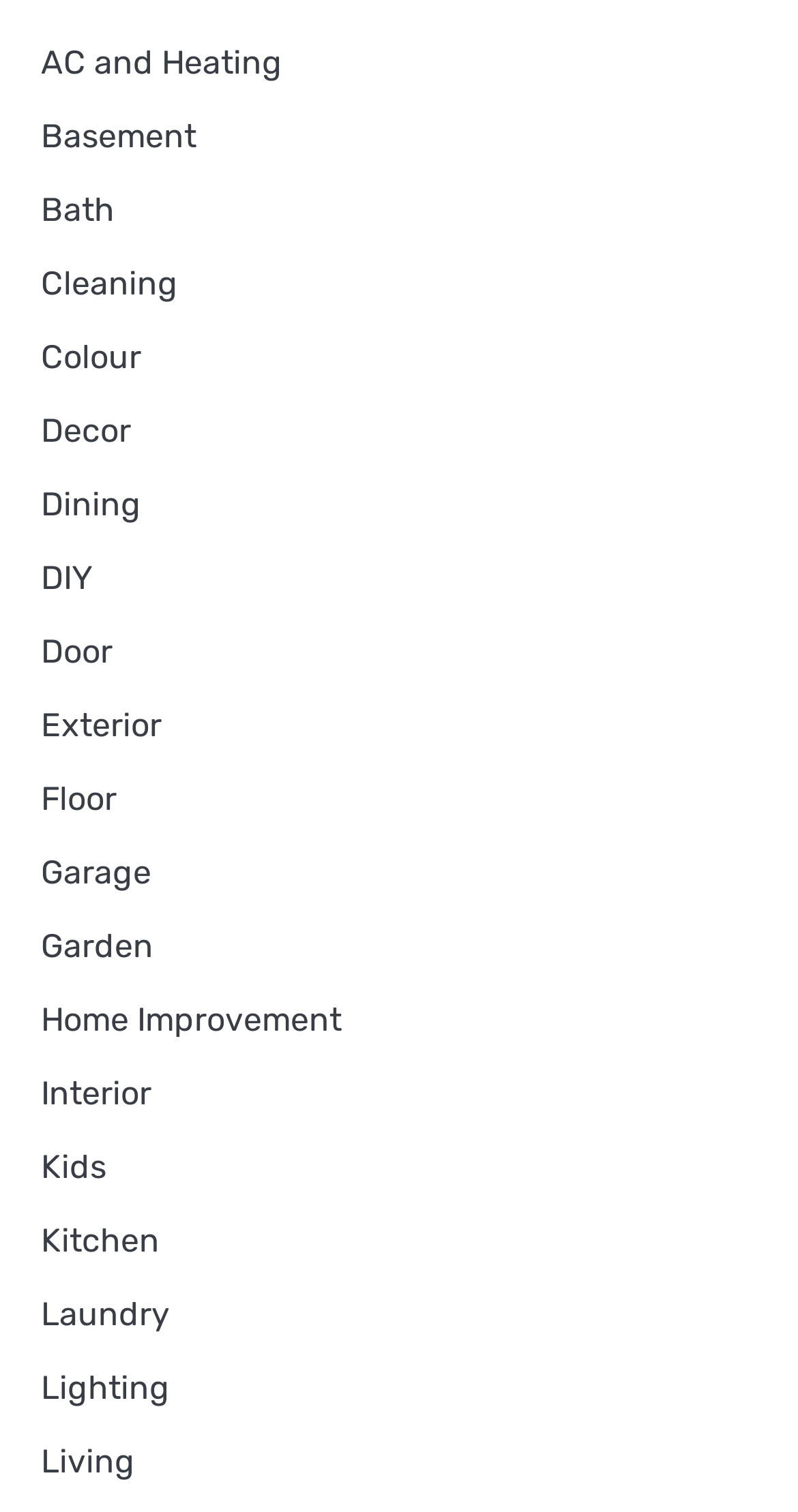Predict the bounding box coordinates for the UI element described as: "AC and Heating". The coordinates should be four float numbers between 0 and 1, presented as [left, top, right, bottom].

[0.051, 0.028, 0.354, 0.054]